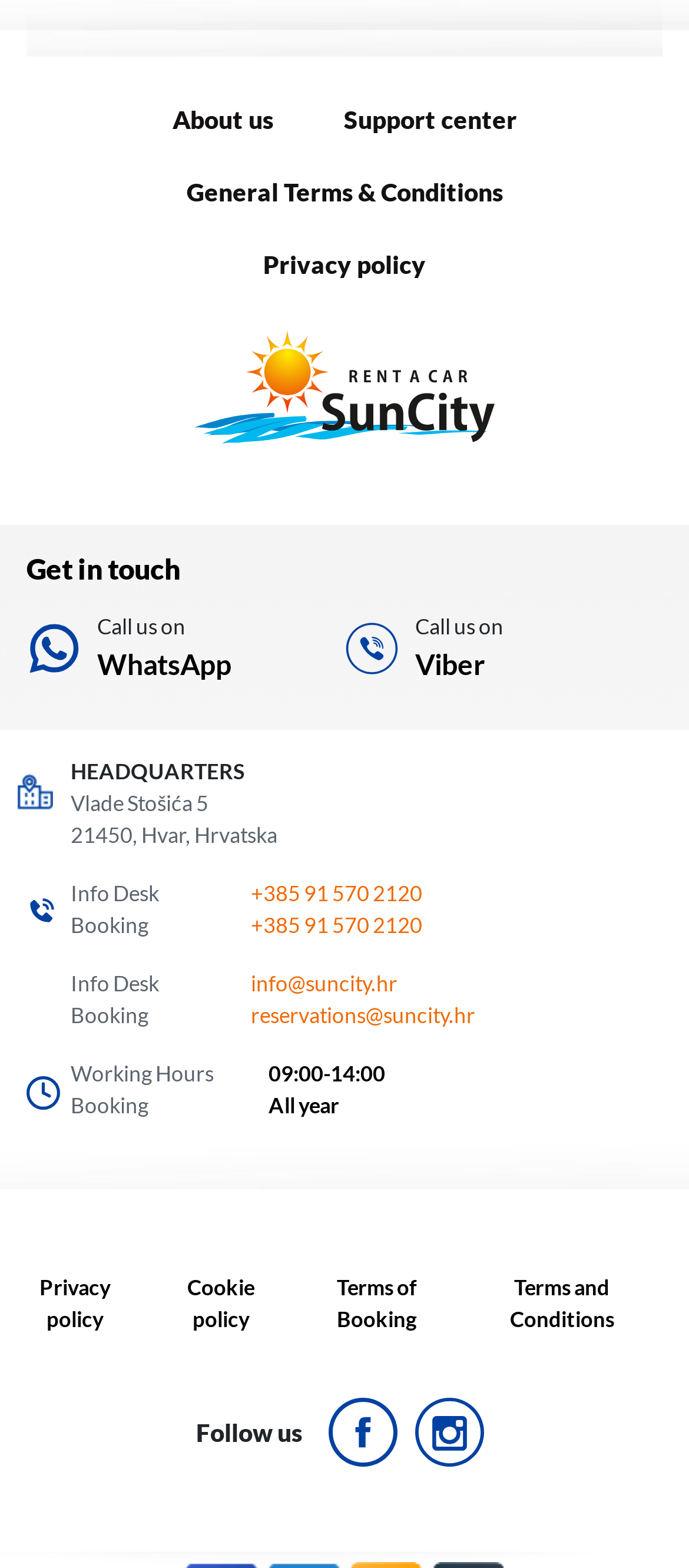What is the company's headquarters address? Based on the image, give a response in one word or a short phrase.

Vlade Stošića 5, 21450, Hvar, Hrvatska